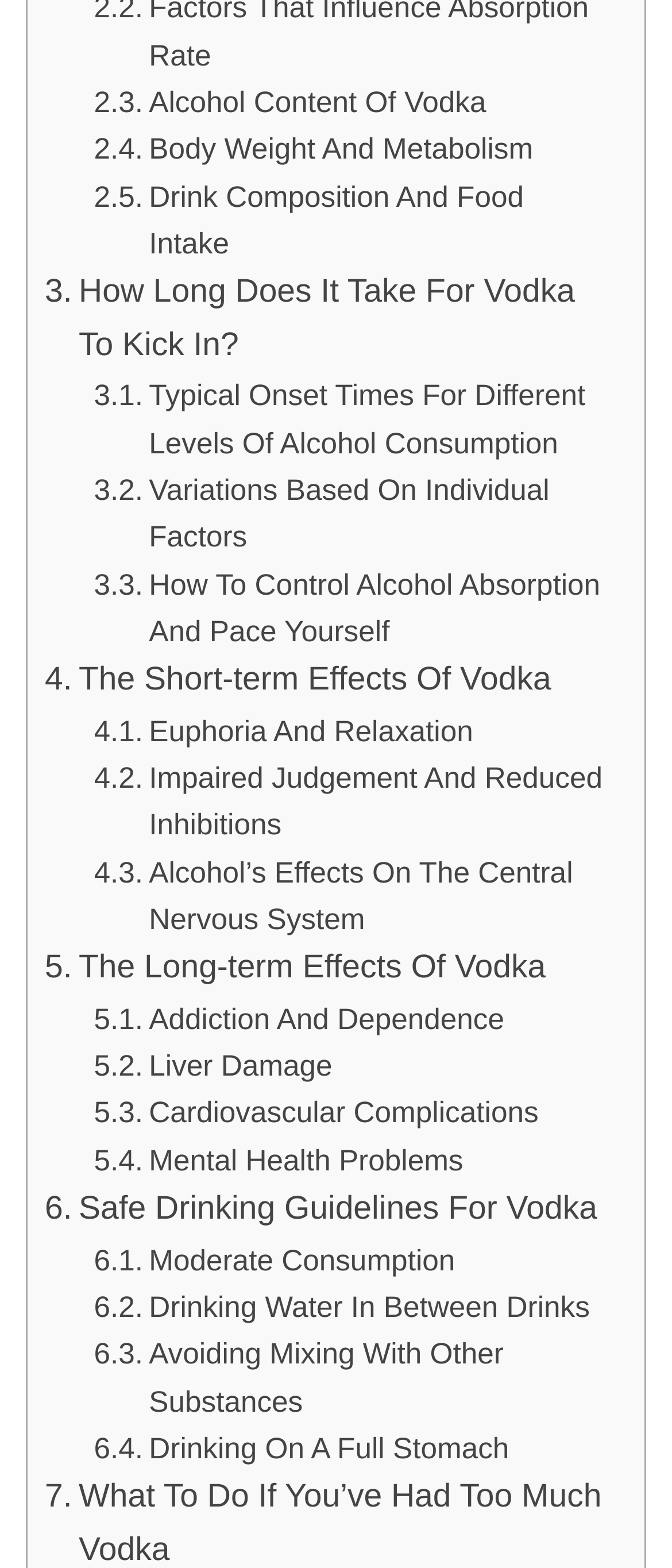What is a short-term effect of vodka?
Kindly offer a comprehensive and detailed response to the question.

The webpage lists '. Euphoria And Relaxation' as a link under the root element, which is categorized under '. The Short-term Effects Of Vodka', indicating that euphoria and relaxation are short-term effects of vodka.